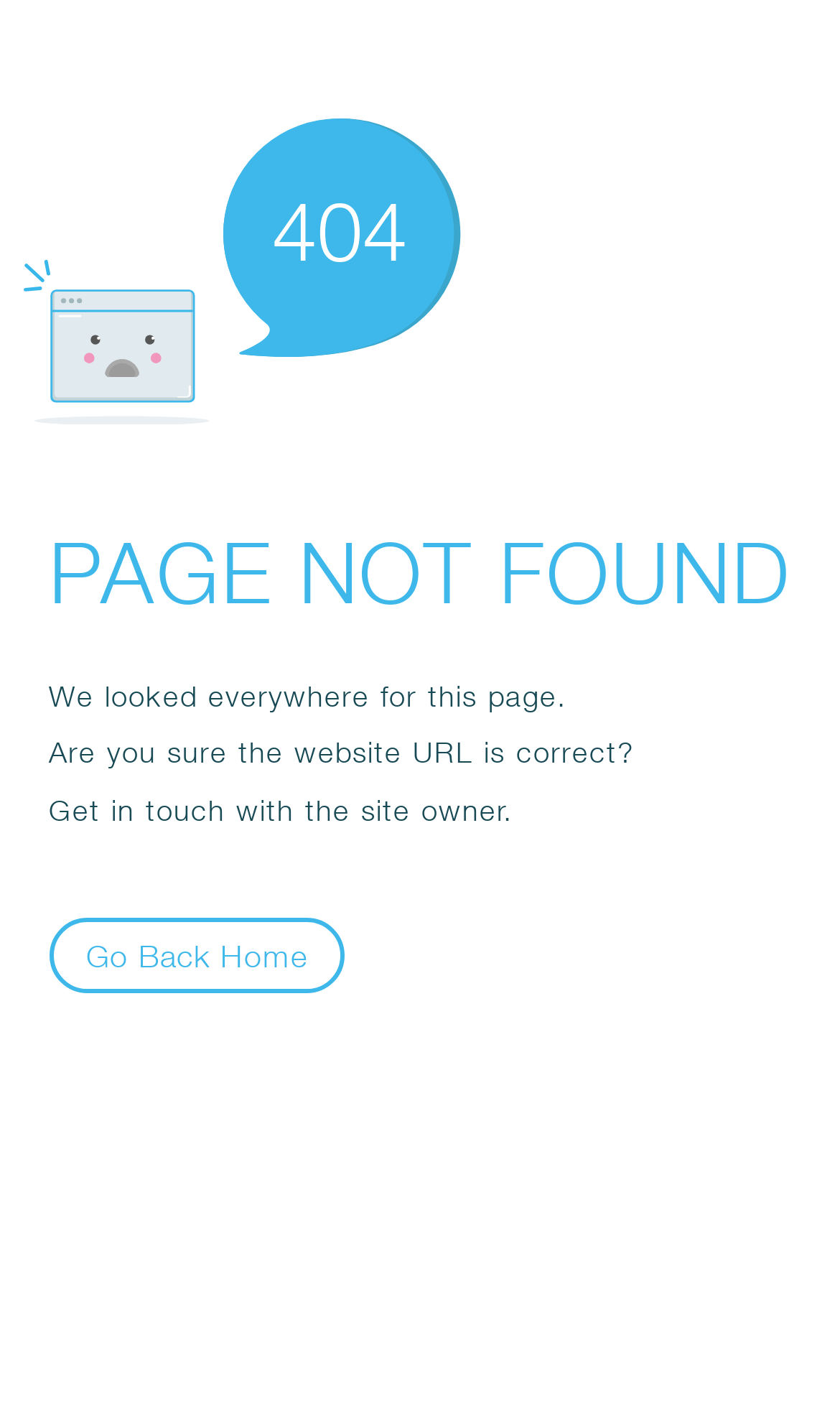Give a detailed account of the webpage.

The webpage displays an error message, indicating that the page was not found. At the top left of the page, there is a small icon represented by an SVG element. Below the icon, a large "404" text is centered, taking up about half of the page's width. 

Below the "404" text, there are four lines of text. The first line reads "PAGE NOT FOUND" in a large font, spanning almost the entire page width. The following three lines of text are smaller and aligned to the left. They provide guidance on what to do next, stating "We looked everywhere for this page.", "Are you sure the website URL is correct?", and "Get in touch with the site owner." 

At the bottom left of the page, there is a button labeled "Go Back Home", which is about half the width of the page.